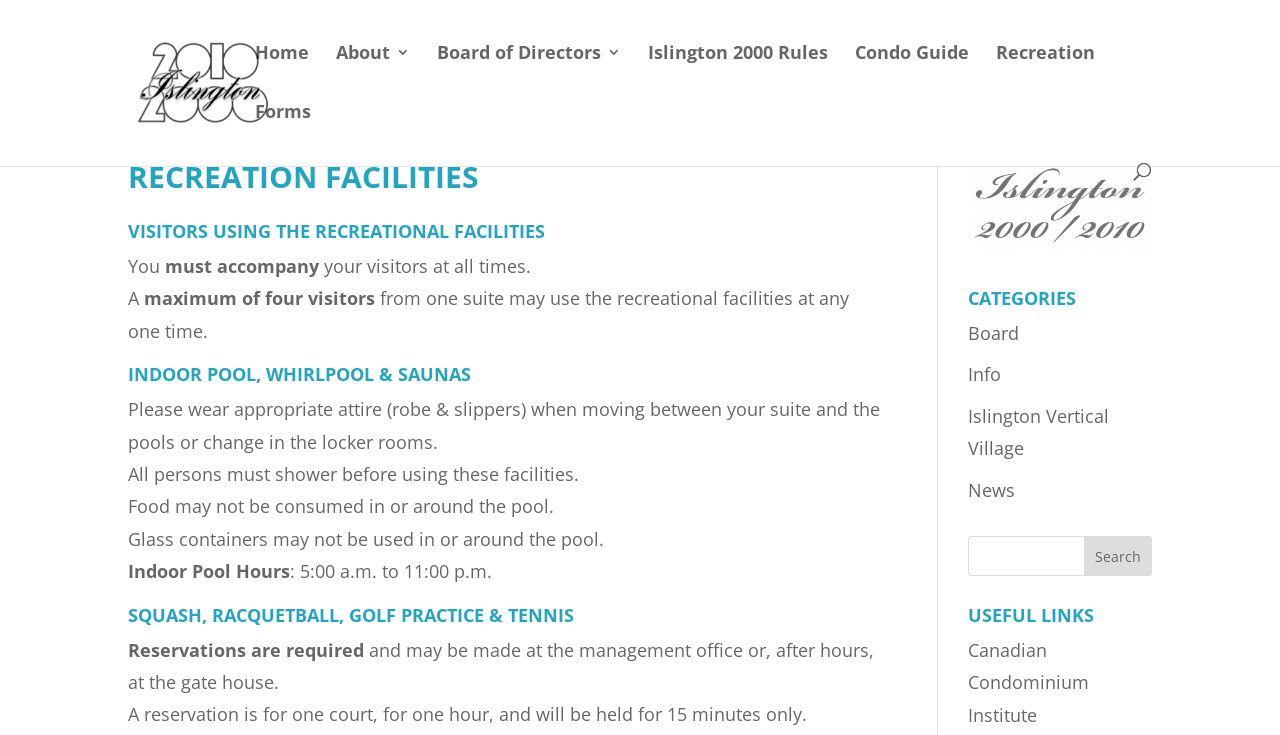What is the name of the website?
Provide a comprehensive and detailed answer to the question.

The name of the website can be found in the top-left corner of the webpage, where it says 'Recreation Facilities | Islington2000'.